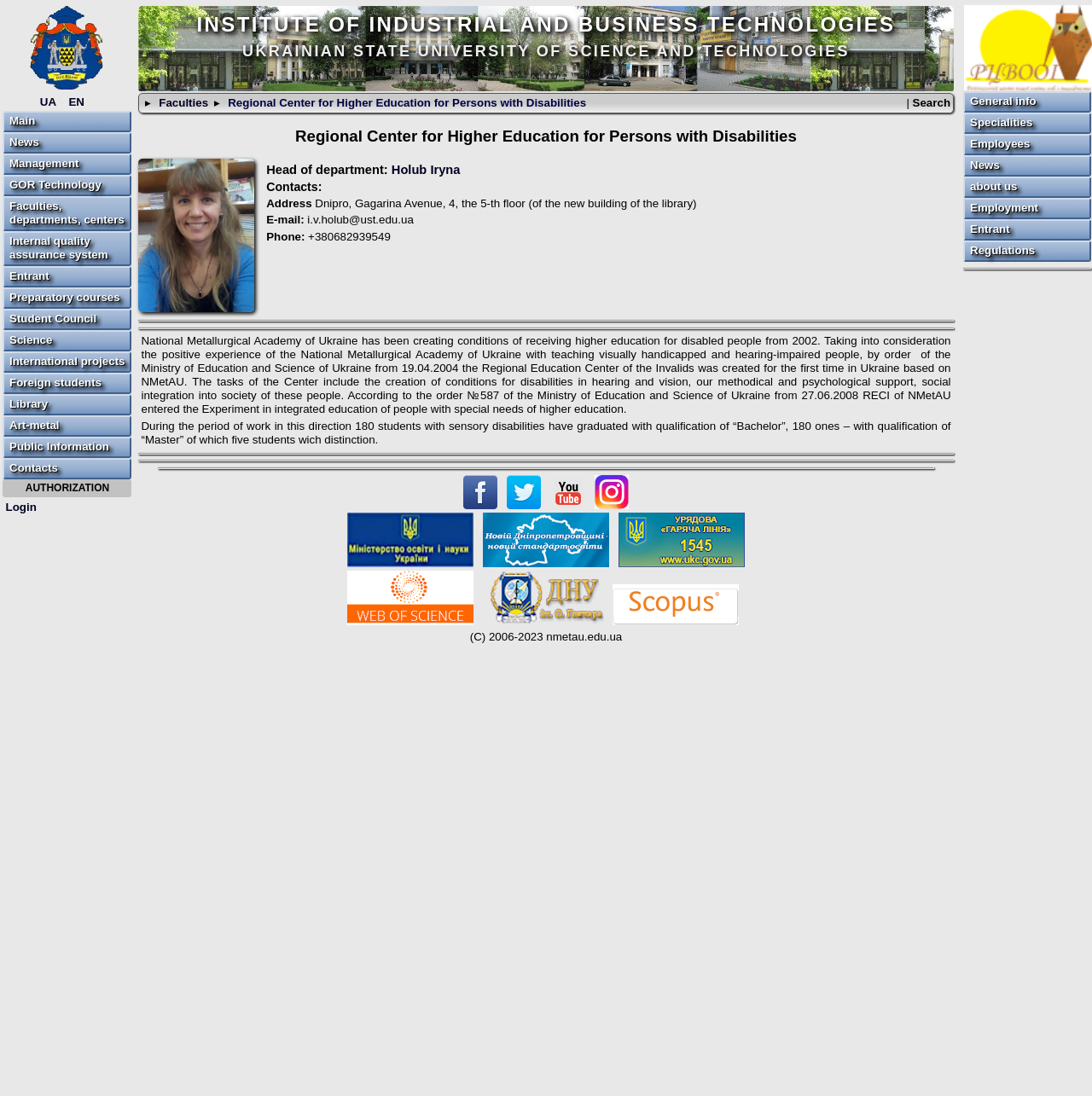Using the element description provided, determine the bounding box coordinates in the format (top-left x, top-left y, bottom-right x, bottom-right y). Ensure that all values are floating point numbers between 0 and 1. Element description: Contacts

[0.009, 0.421, 0.117, 0.433]